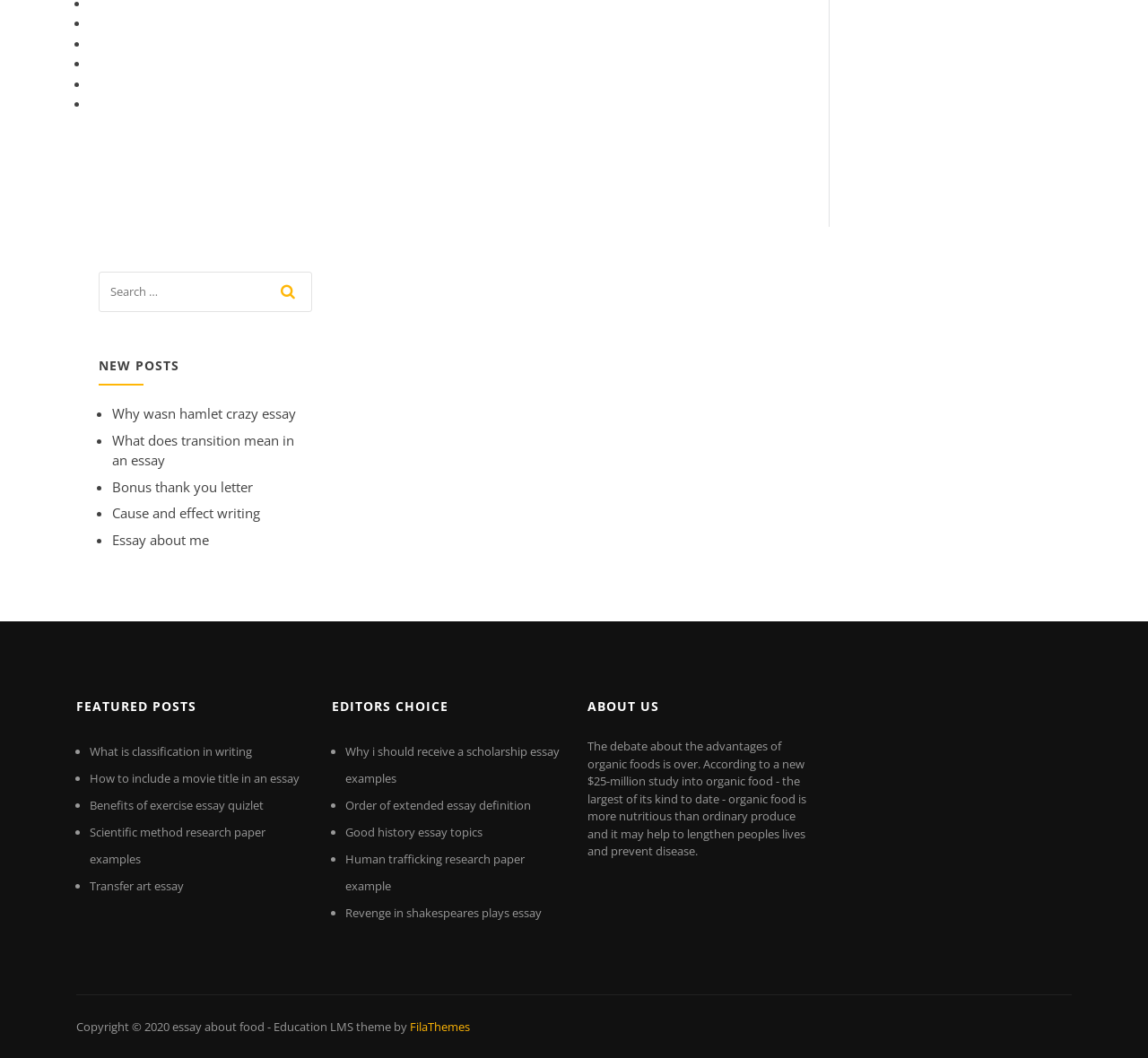Using the description: "Cause and effect writing", determine the UI element's bounding box coordinates. Ensure the coordinates are in the format of four float numbers between 0 and 1, i.e., [left, top, right, bottom].

[0.098, 0.477, 0.227, 0.493]